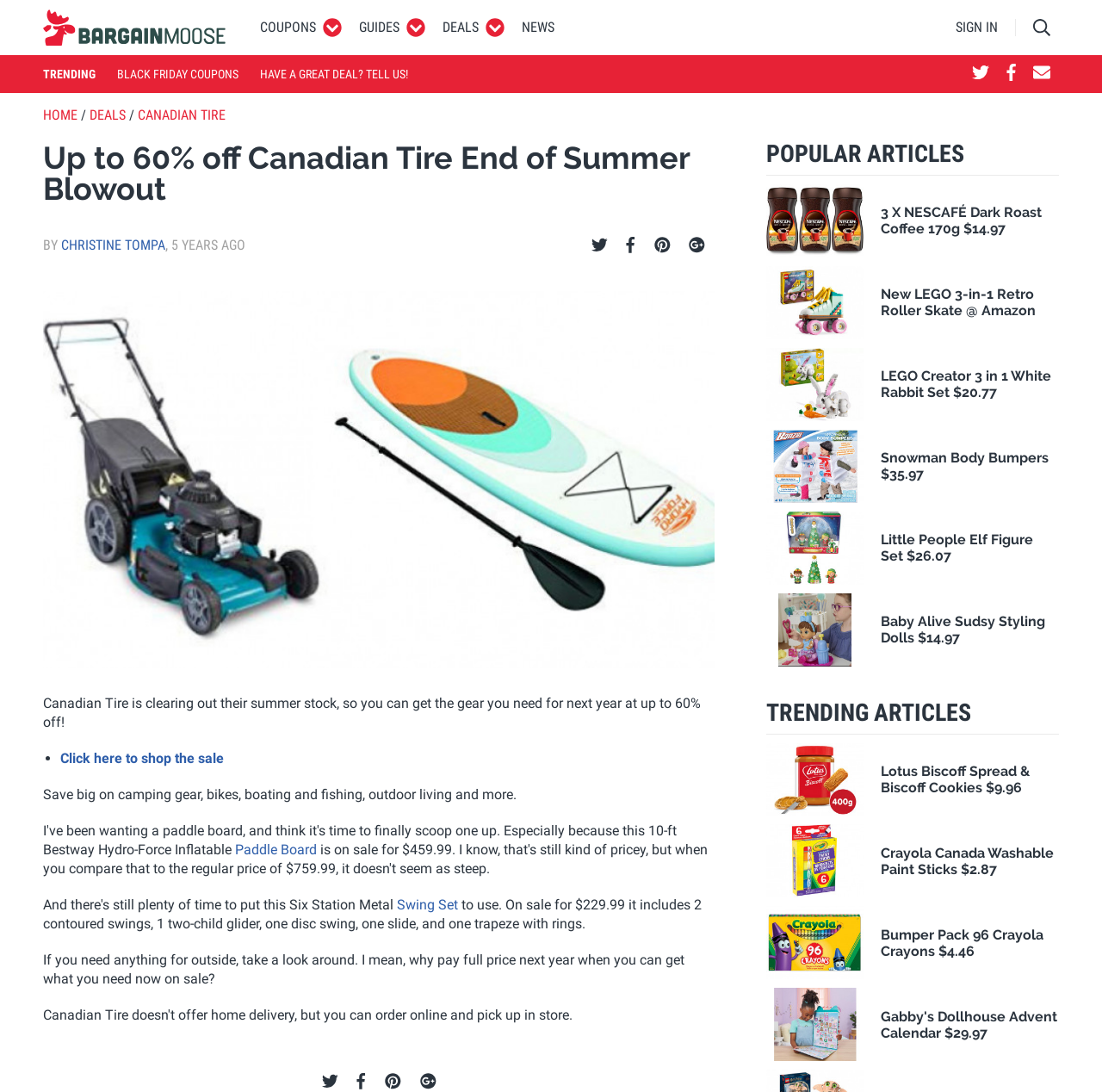Can you specify the bounding box coordinates of the area that needs to be clicked to fulfill the following instruction: "Click on the 'Paddle Board' link"?

[0.213, 0.771, 0.288, 0.786]